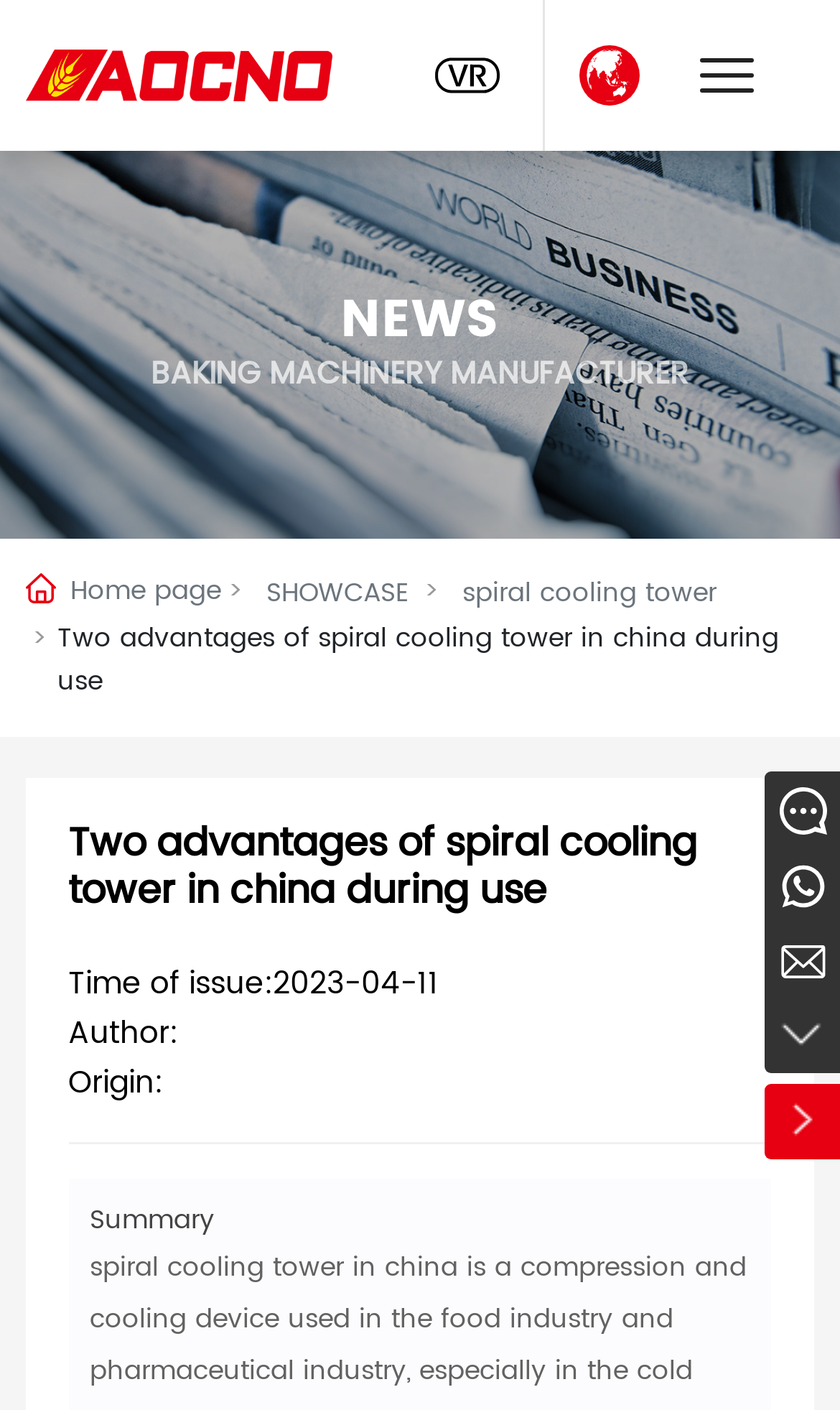Locate the bounding box coordinates of the clickable element to fulfill the following instruction: "Contact through WhatsApp". Provide the coordinates as four float numbers between 0 and 1 in the format [left, top, right, bottom].

[0.91, 0.601, 1.0, 0.654]